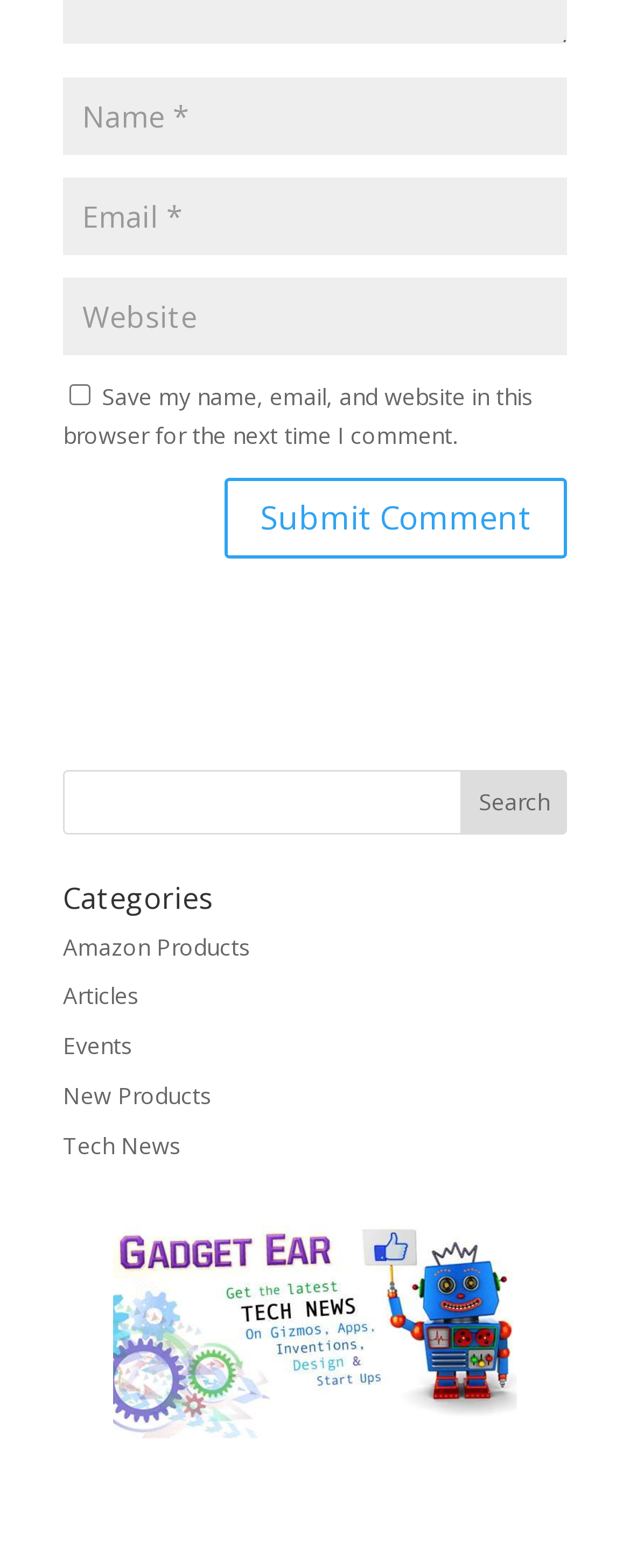Provide the bounding box coordinates of the HTML element described by the text: "About Us".

None